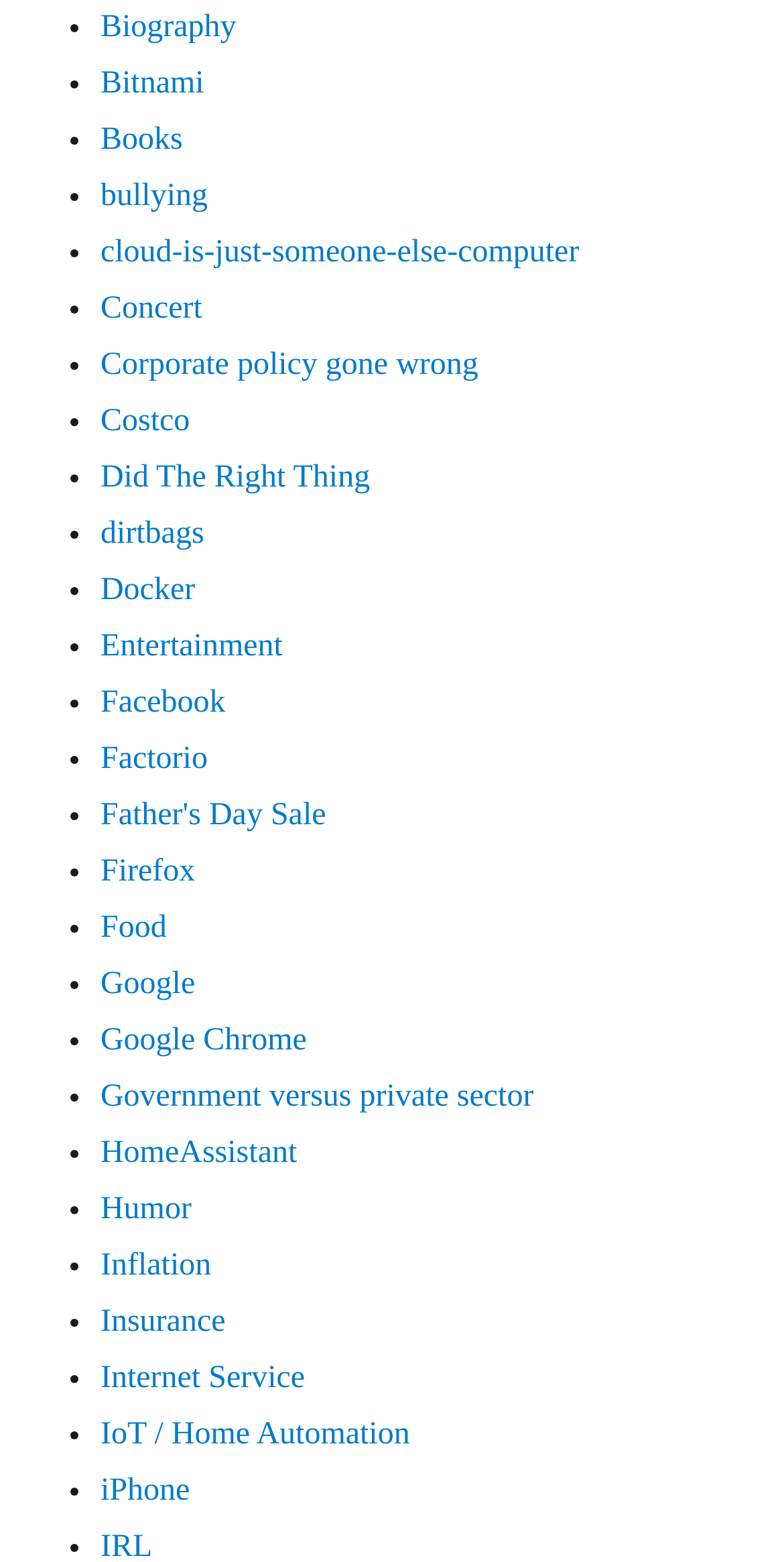Given the description "iPhone", provide the bounding box coordinates of the corresponding UI element.

[0.128, 0.946, 0.242, 0.968]